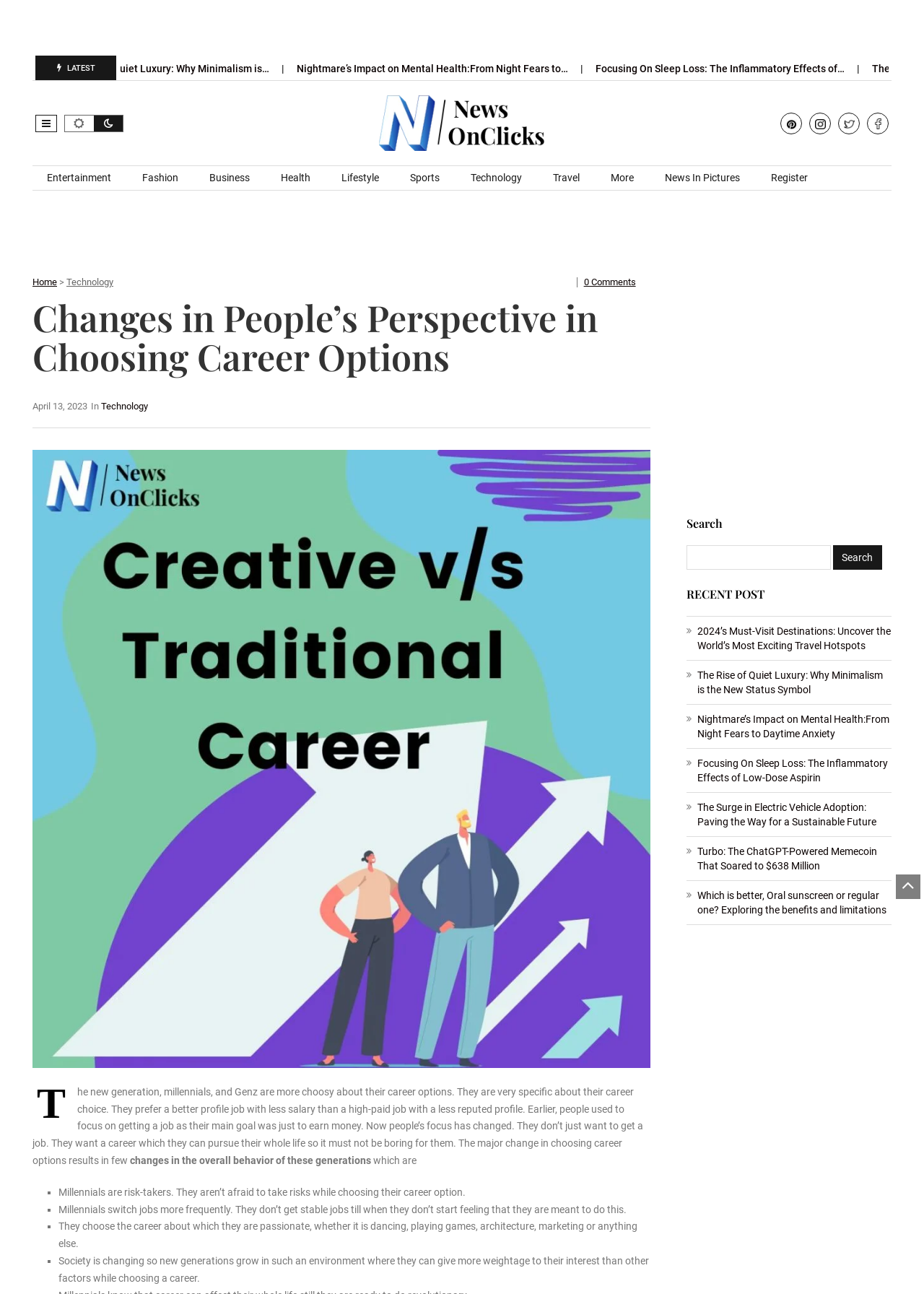What is the topic of the image present in the article?
Give a comprehensive and detailed explanation for the question.

The image present in the article has a caption 'creative vs traditional career', which suggests that the image is related to the topic of career choices and the differences between creative and traditional careers.